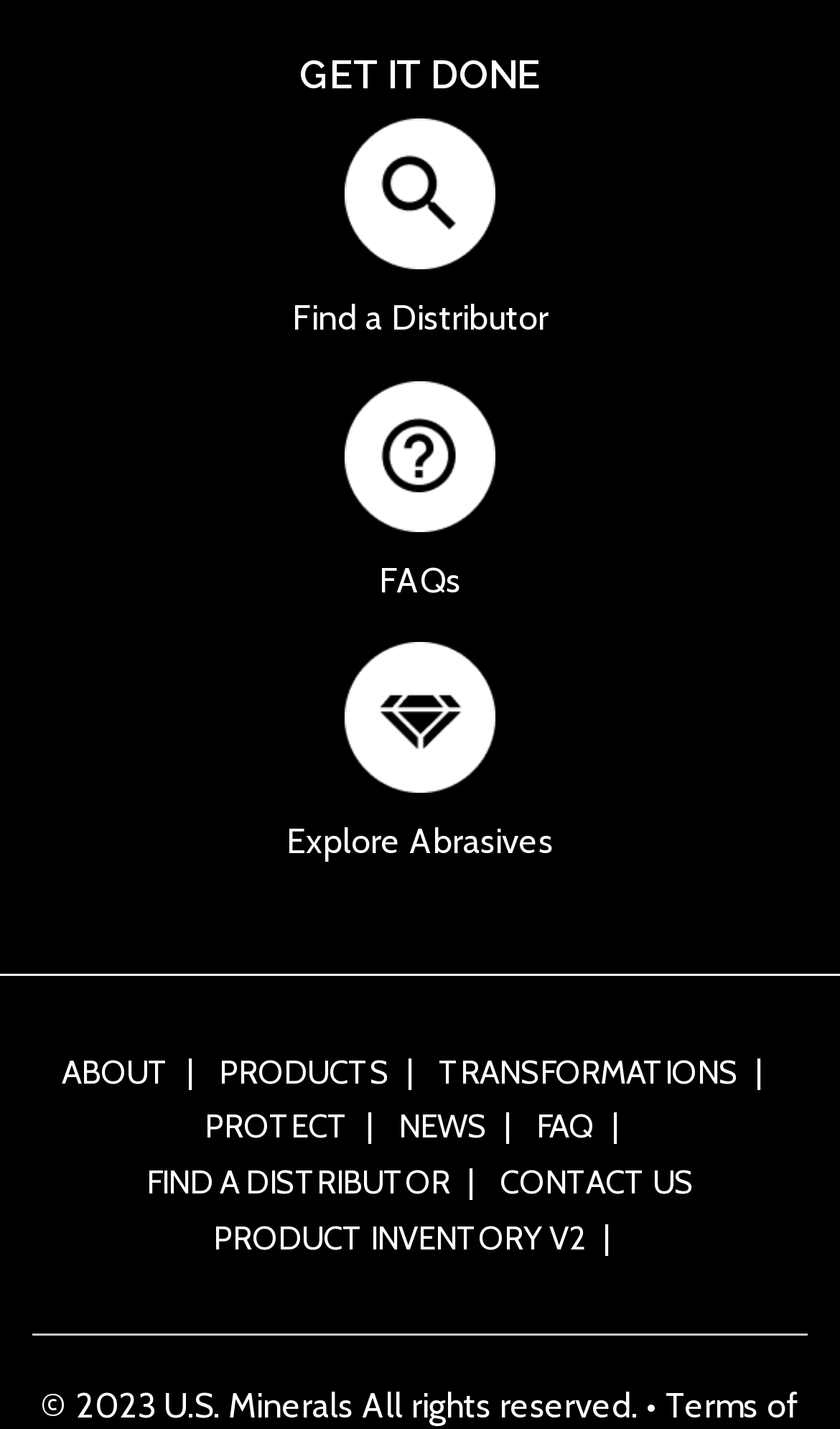What year is mentioned in the copyright information?
Based on the screenshot, answer the question with a single word or phrase.

2023